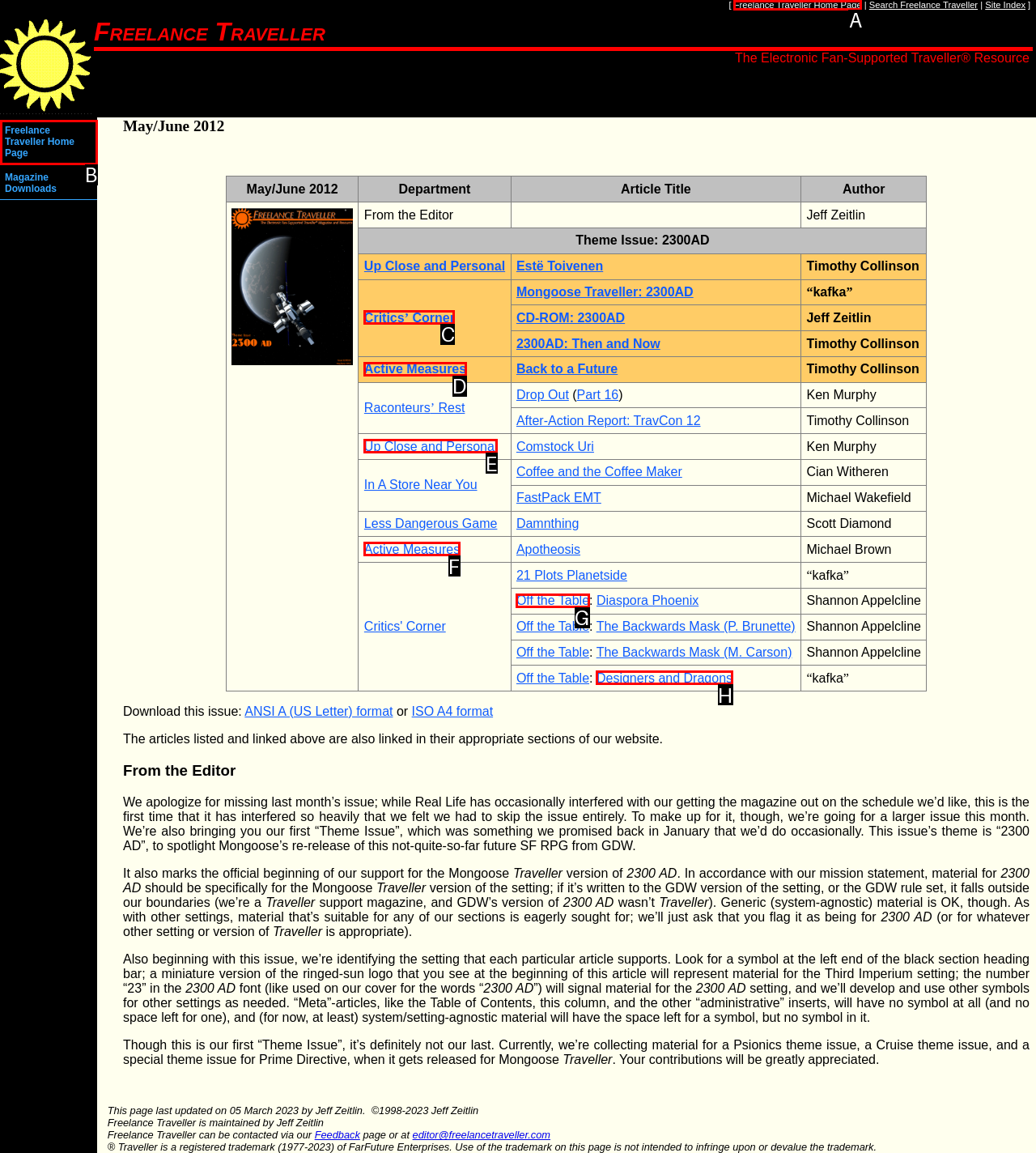Identify the appropriate choice to fulfill this task: Check Critics’ Corner
Respond with the letter corresponding to the correct option.

C